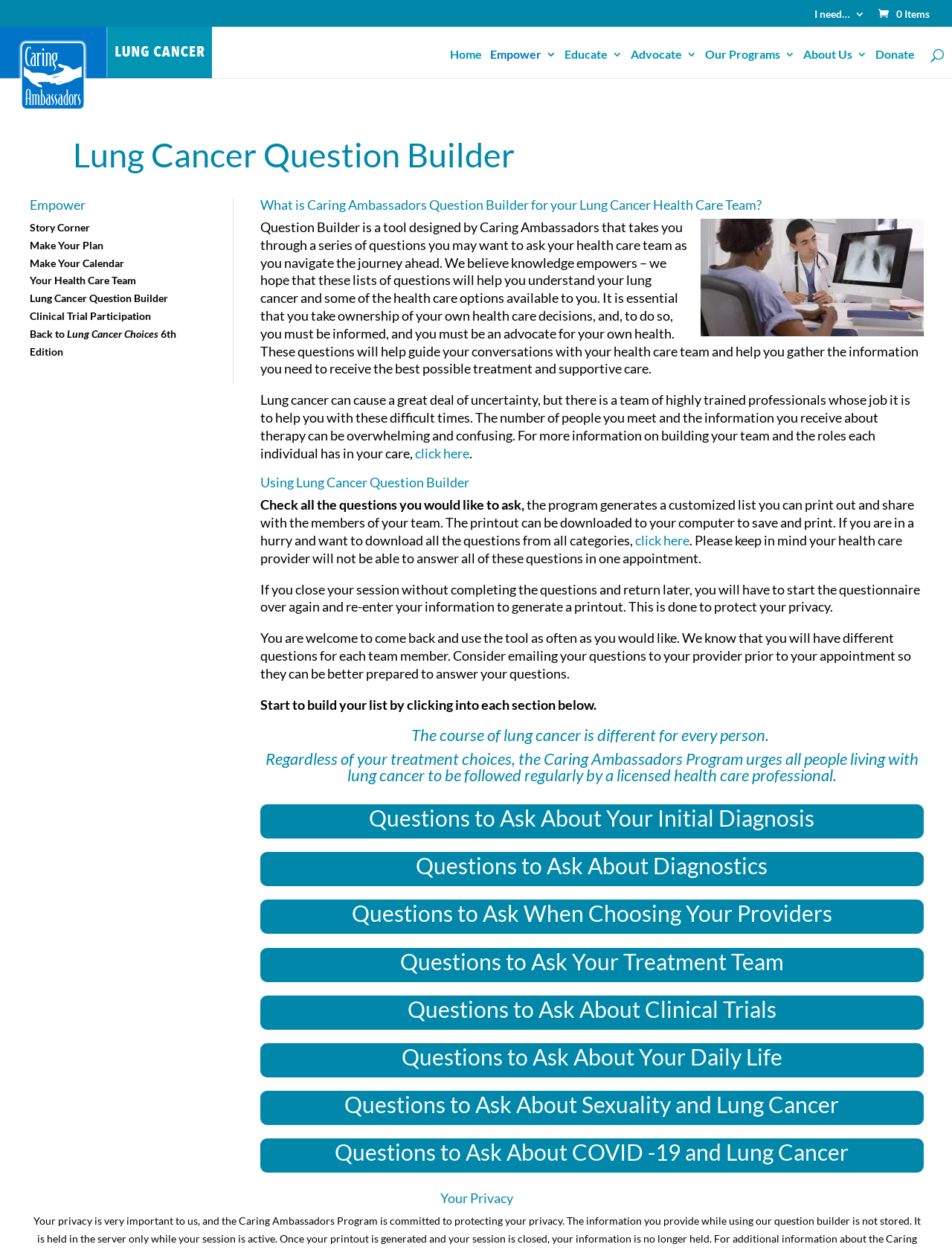Identify the bounding box coordinates for the region of the element that should be clicked to carry out the instruction: "Click on Home". The bounding box coordinates should be four float numbers between 0 and 1, i.e., [left, top, right, bottom].

[0.473, 0.039, 0.506, 0.065]